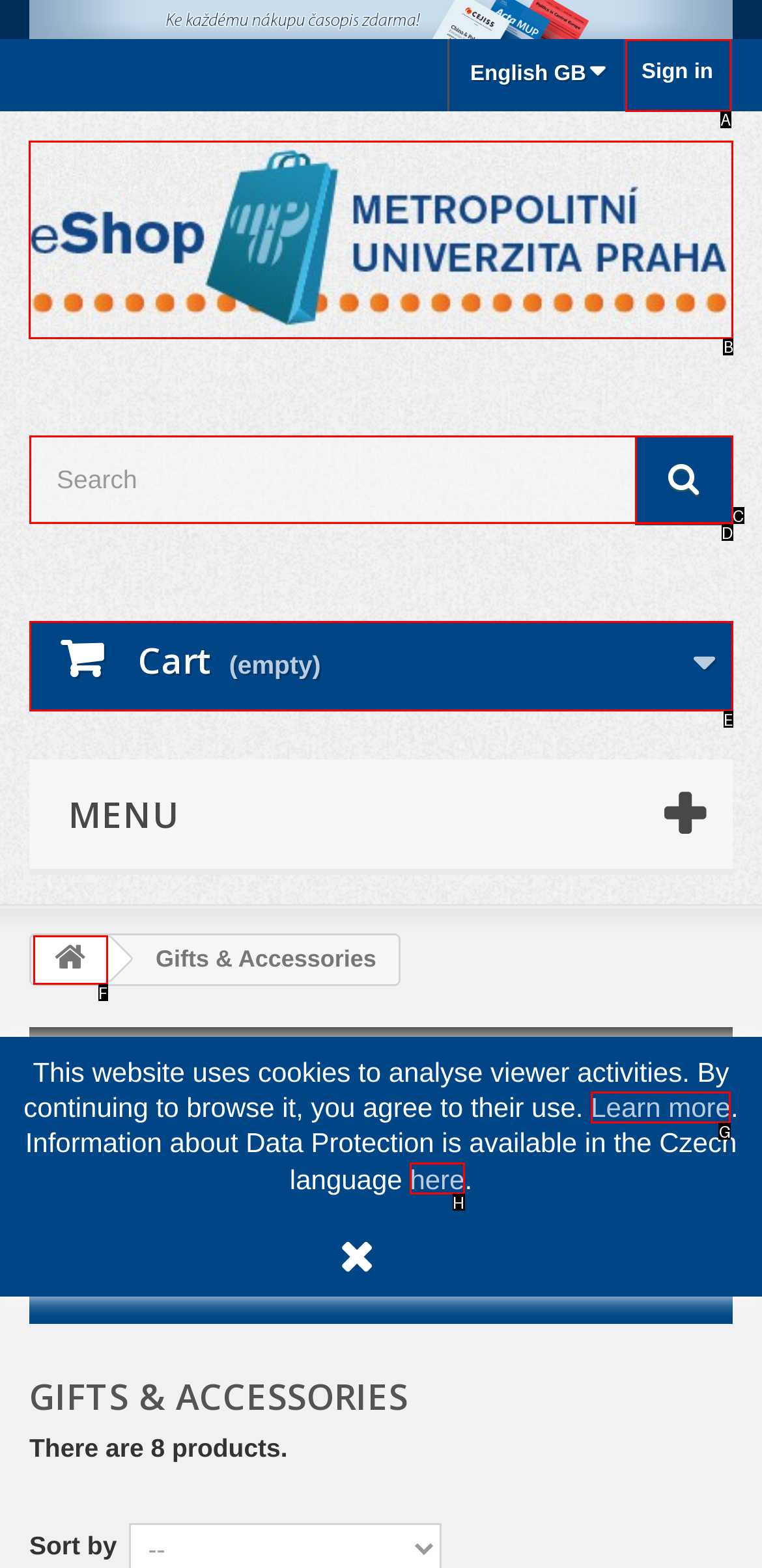Tell me which one HTML element I should click to complete the following task: Go to the Eshop MUP homepage Answer with the option's letter from the given choices directly.

B